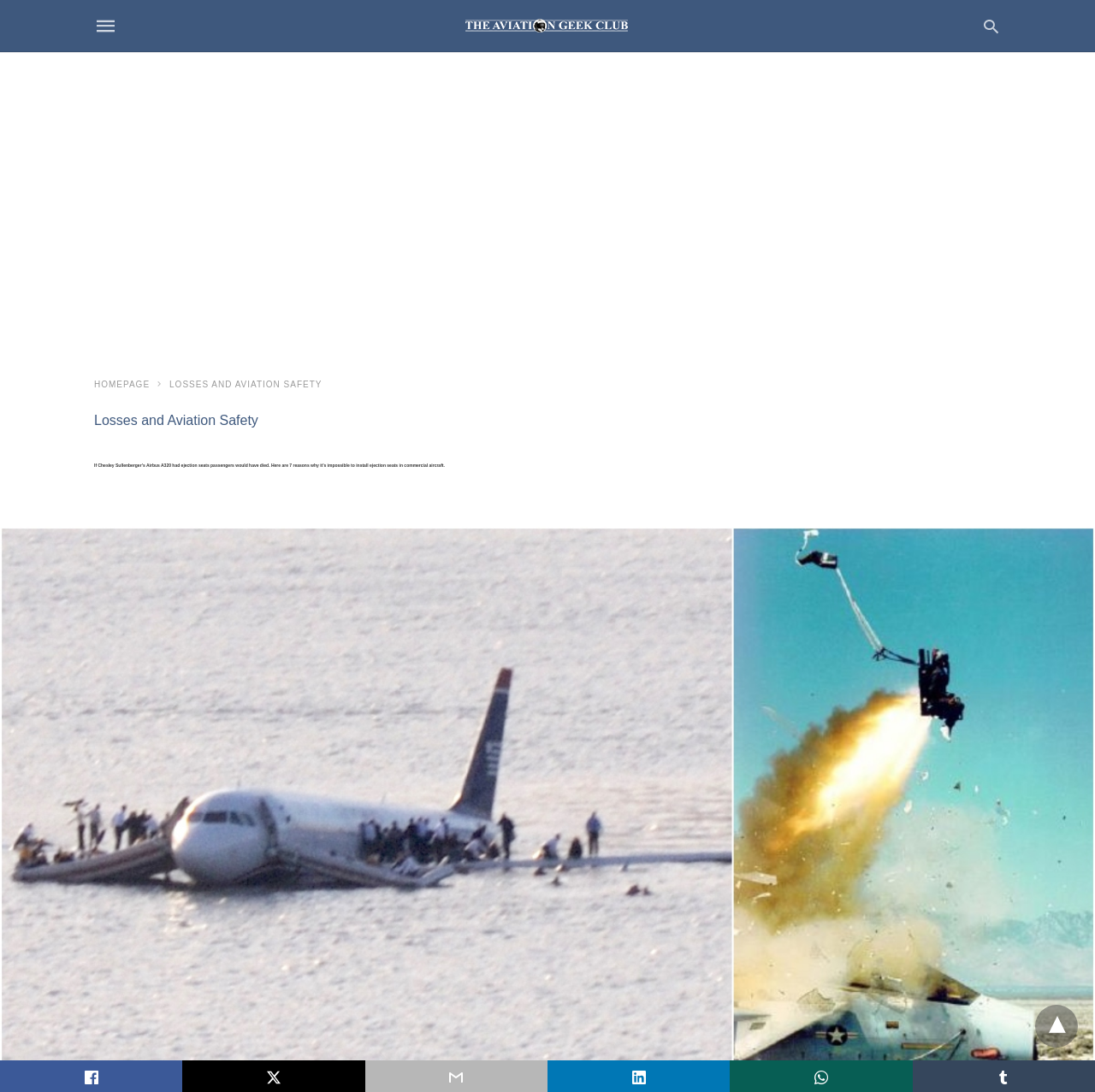Respond with a single word or phrase to the following question: What is the topic of the article?

Ejection seats in commercial aircraft